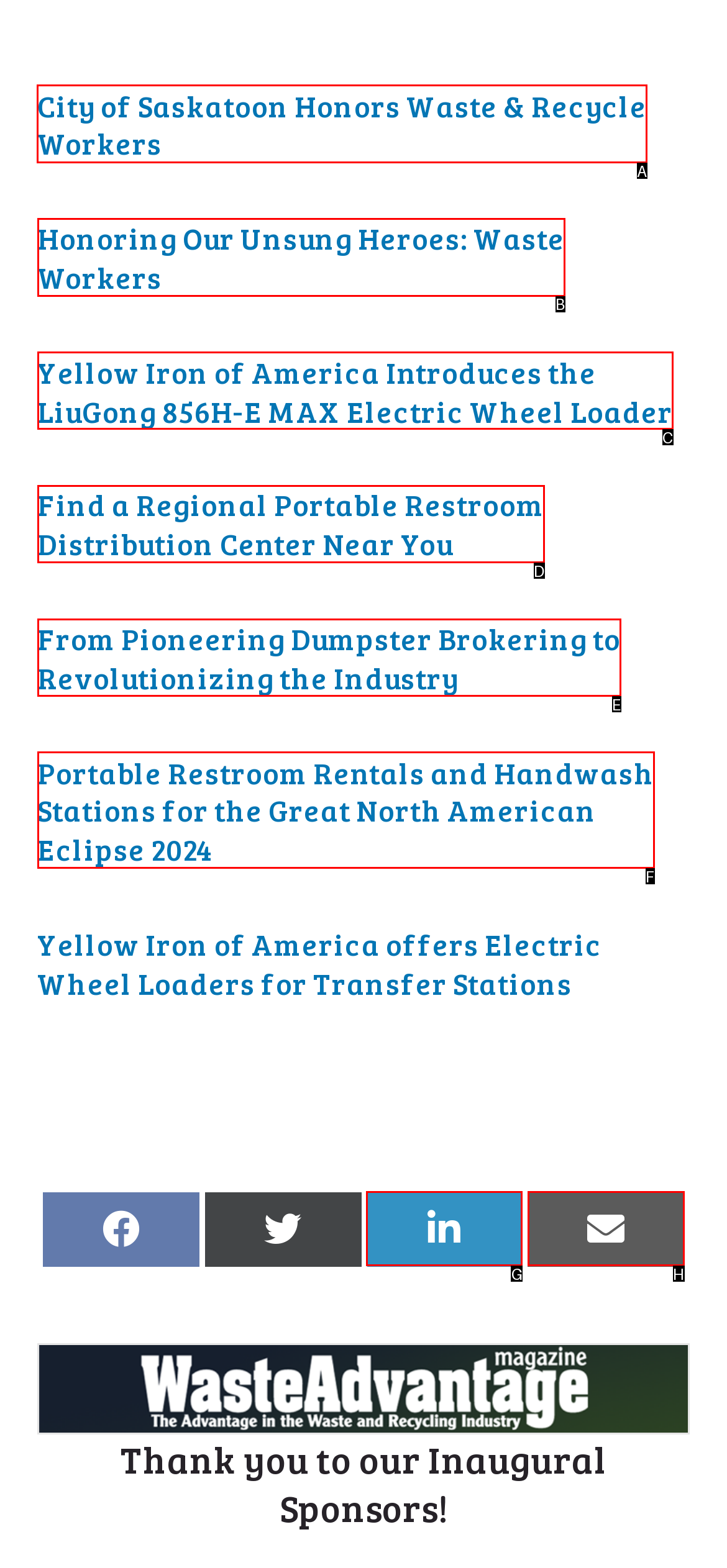Select the HTML element that should be clicked to accomplish the task: Click on the link to learn about City of Saskatoon Honors Waste & Recycle Workers Reply with the corresponding letter of the option.

A